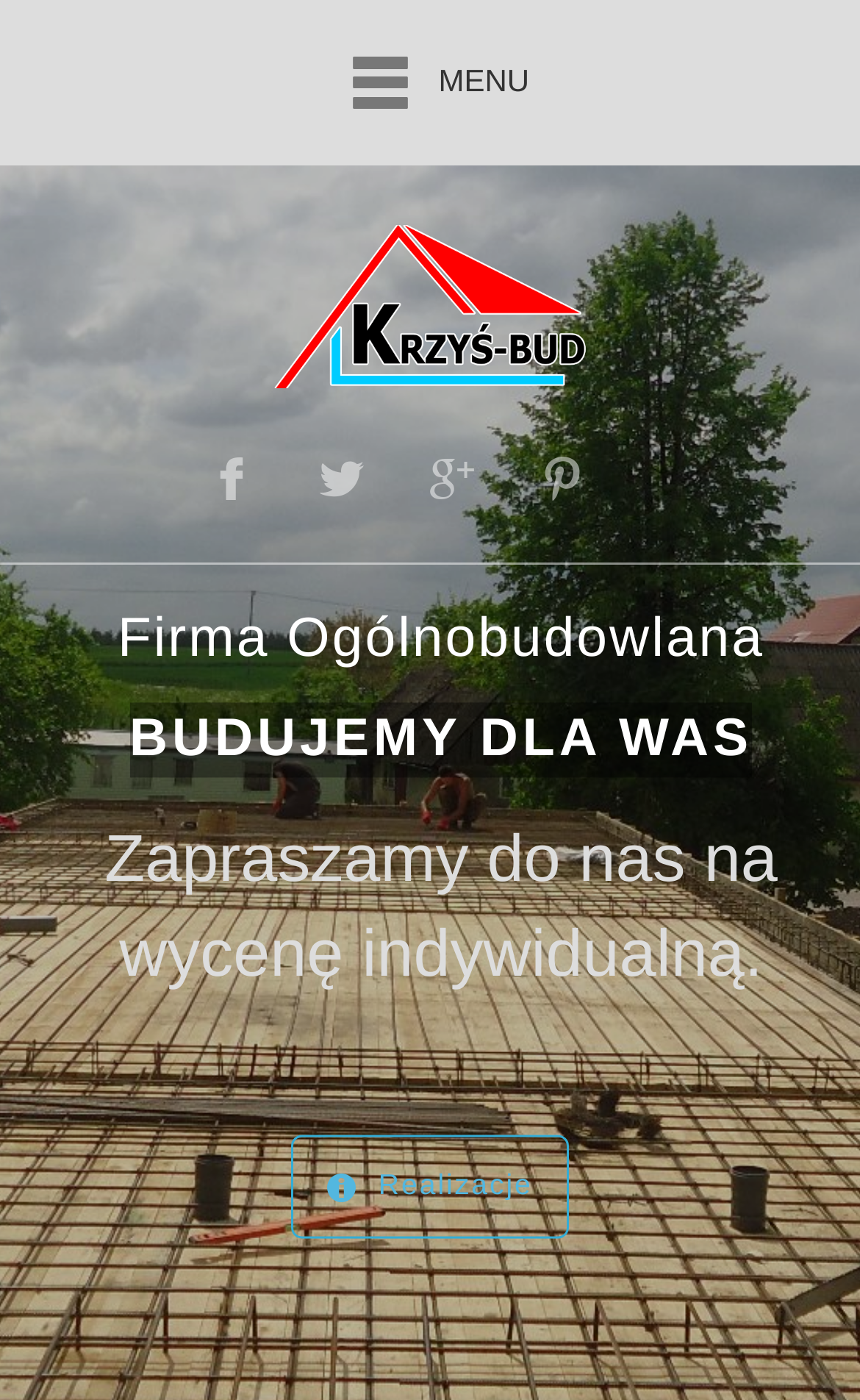Please respond to the question using a single word or phrase:
What is the name of the section that lists the company's projects?

Realizacje